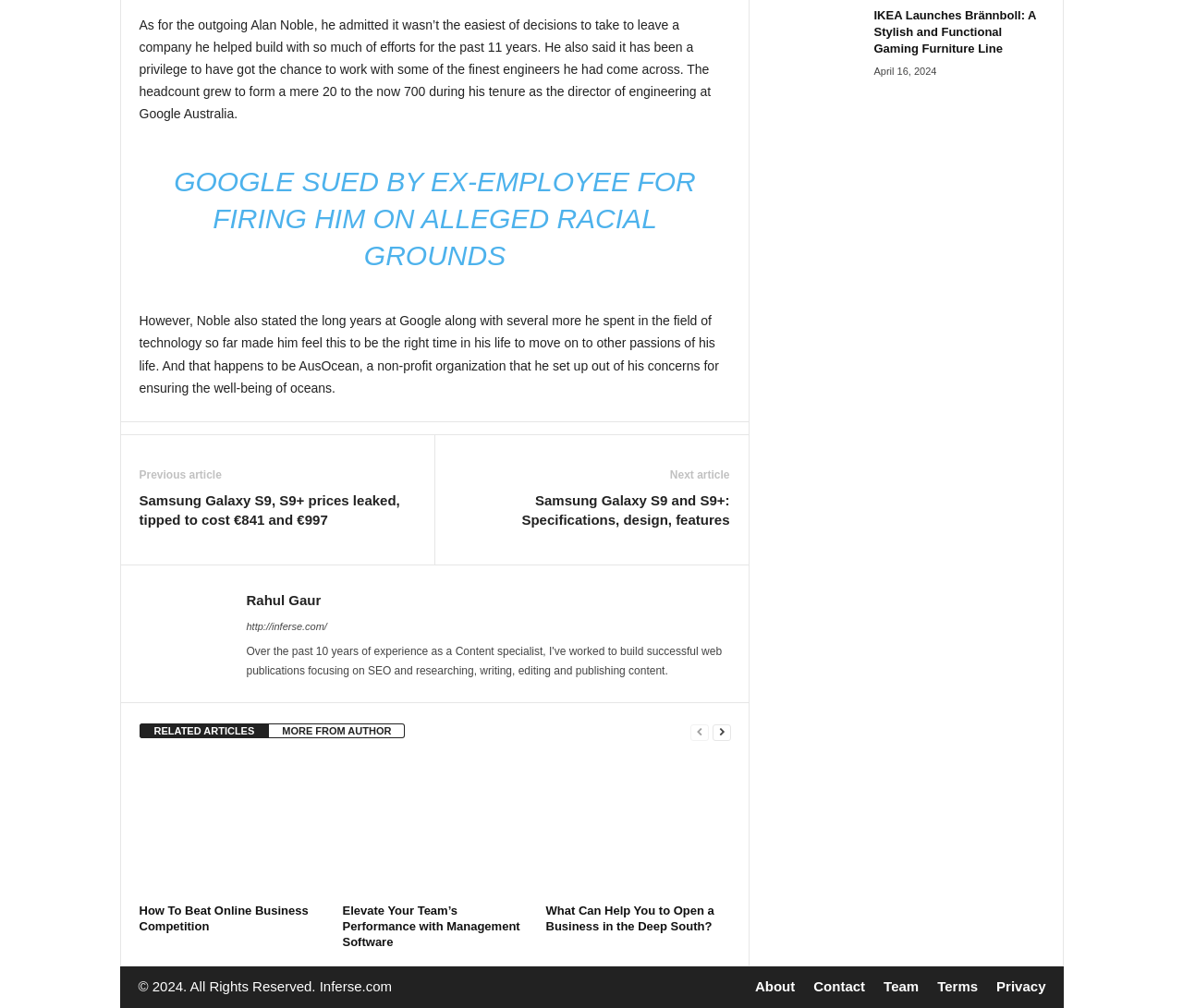Highlight the bounding box of the UI element that corresponds to this description: "MORE FROM AUTHOR".

[0.228, 0.717, 0.343, 0.732]